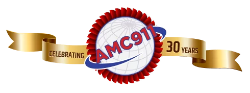What is the significance of the globe icon in the background?
Answer with a single word or phrase, using the screenshot for reference.

global service and reach